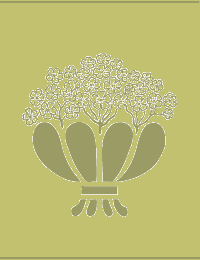What is the theme associated with the image?
Provide a detailed answer to the question using information from the image.

The caption suggests that the image may be associated with themes of nature, celebration, or an invitation to an event, potentially reflecting ideas related to gardening, floral arrangements, or seasonal festivities.